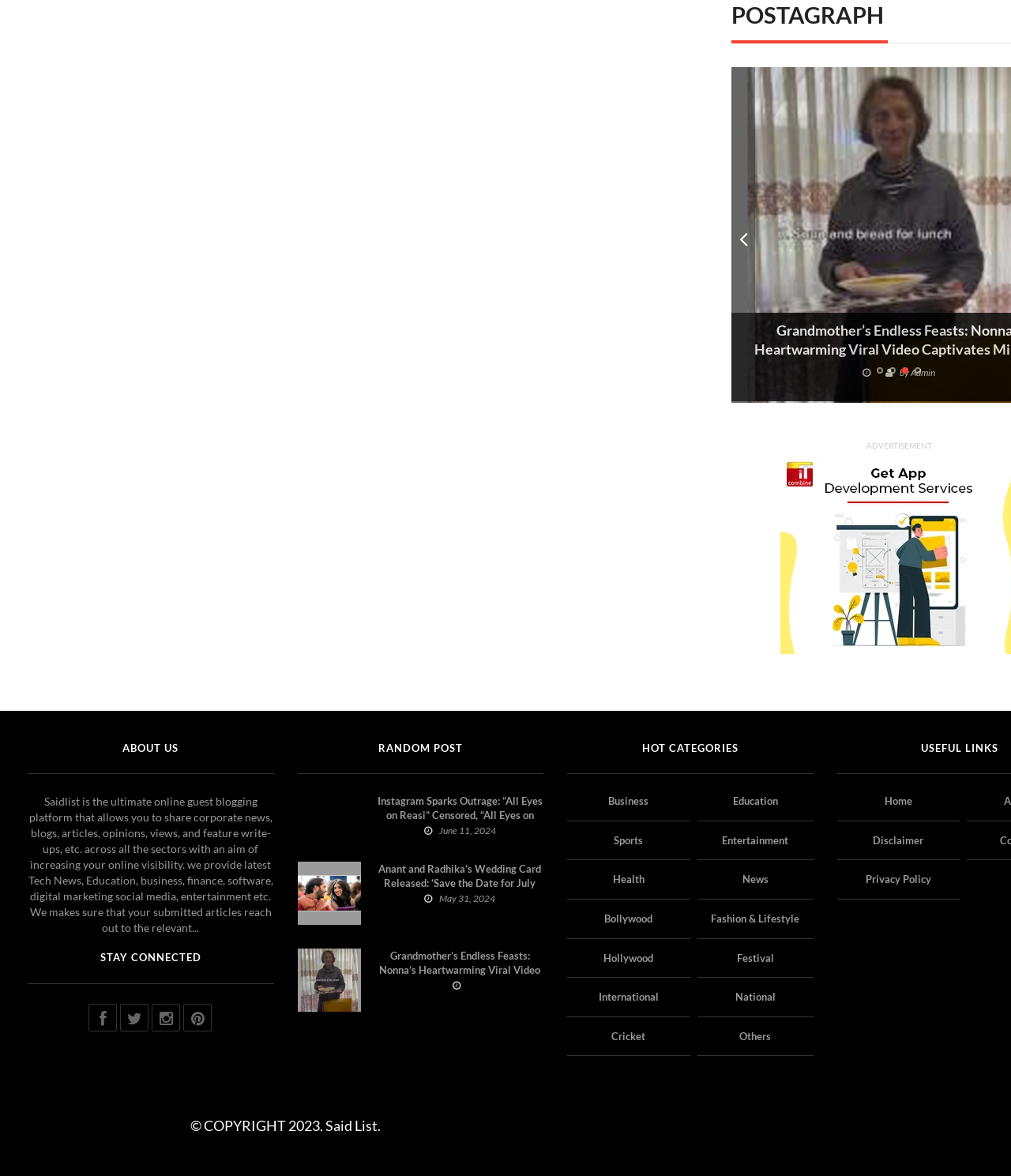How many social media links are provided under 'STAY CONNECTED'? Please answer the question using a single word or phrase based on the image.

4